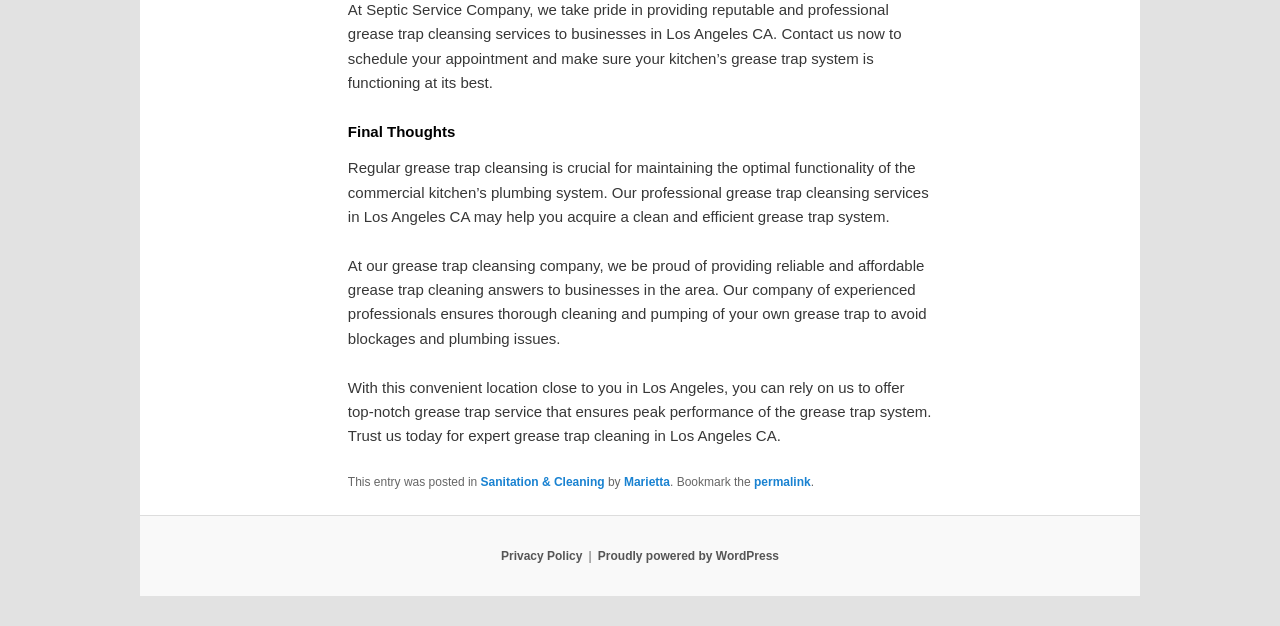Refer to the screenshot and give an in-depth answer to this question: What is the tone of the webpage?

The tone of the webpage is professional, as evidenced by the formal language used throughout the static text elements. The webpage presents Septic Service Company as a reputable and reliable provider of grease trap cleansing services, emphasizing the importance of regular maintenance and the benefits of their services.